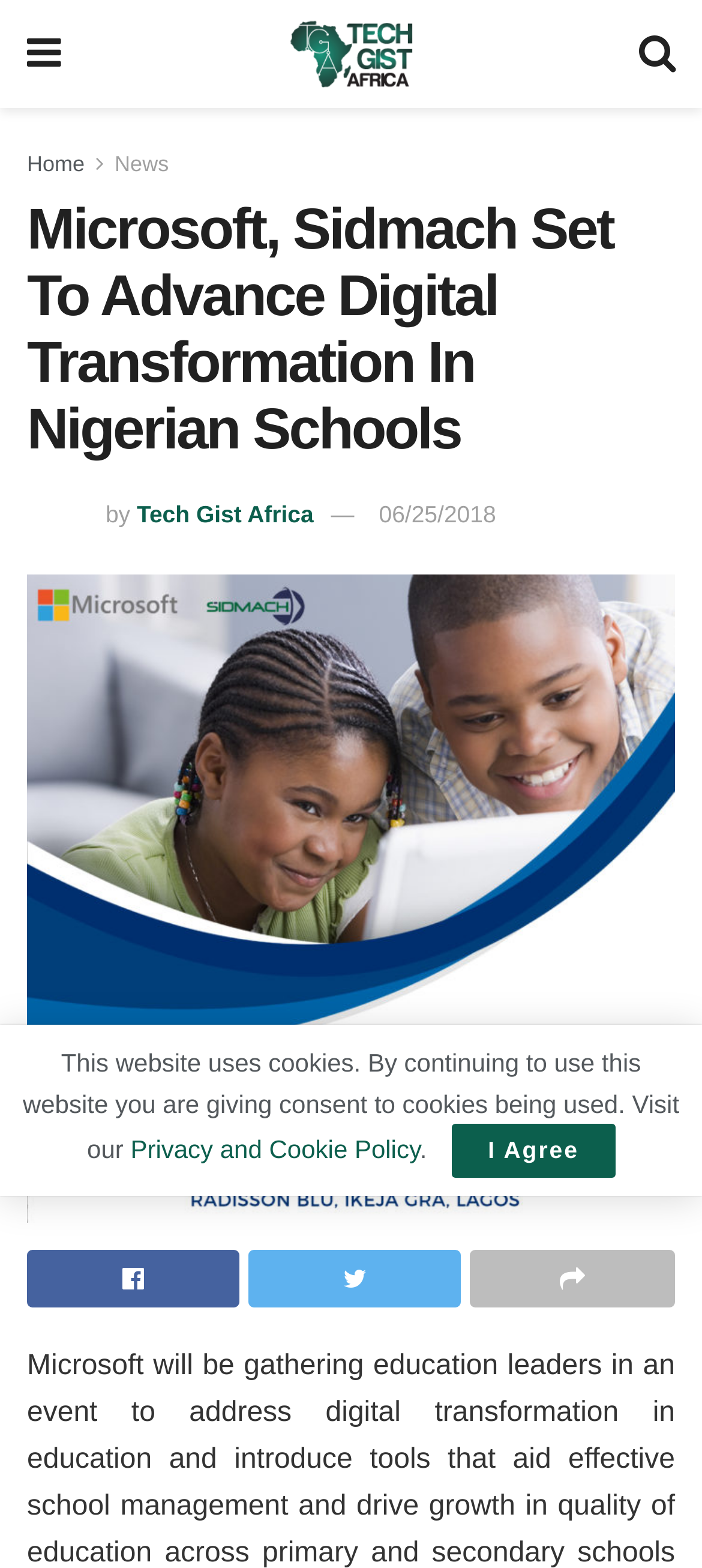What is the name of the author?
Answer the question with as much detail as possible.

I determined the answer by looking at the link element with the text 'Tech Gist Africa', which is commonly used to represent the author of an article.